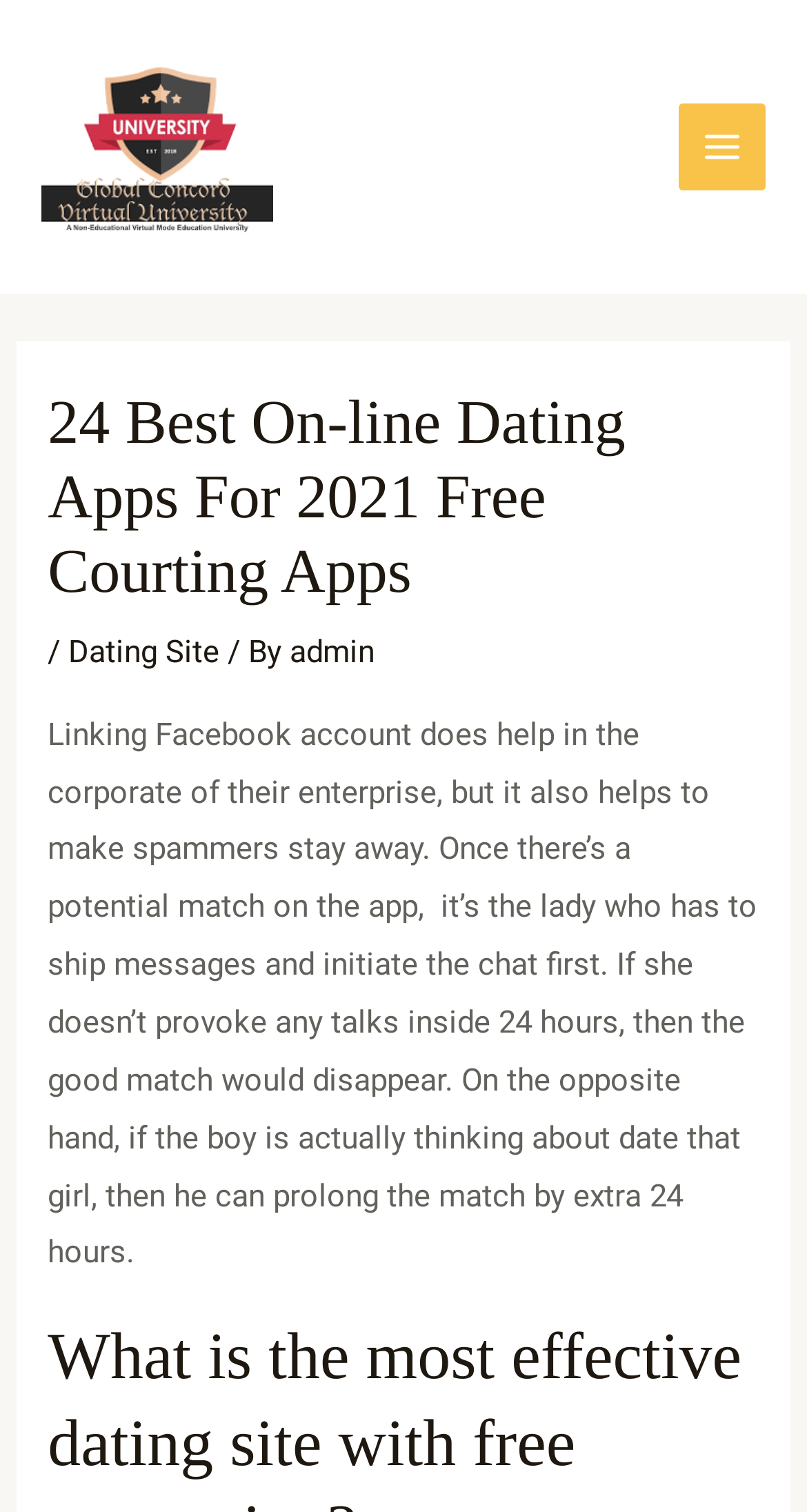What happens if the lady doesn't initiate a chat within 24 hours? Using the information from the screenshot, answer with a single word or phrase.

The match disappears